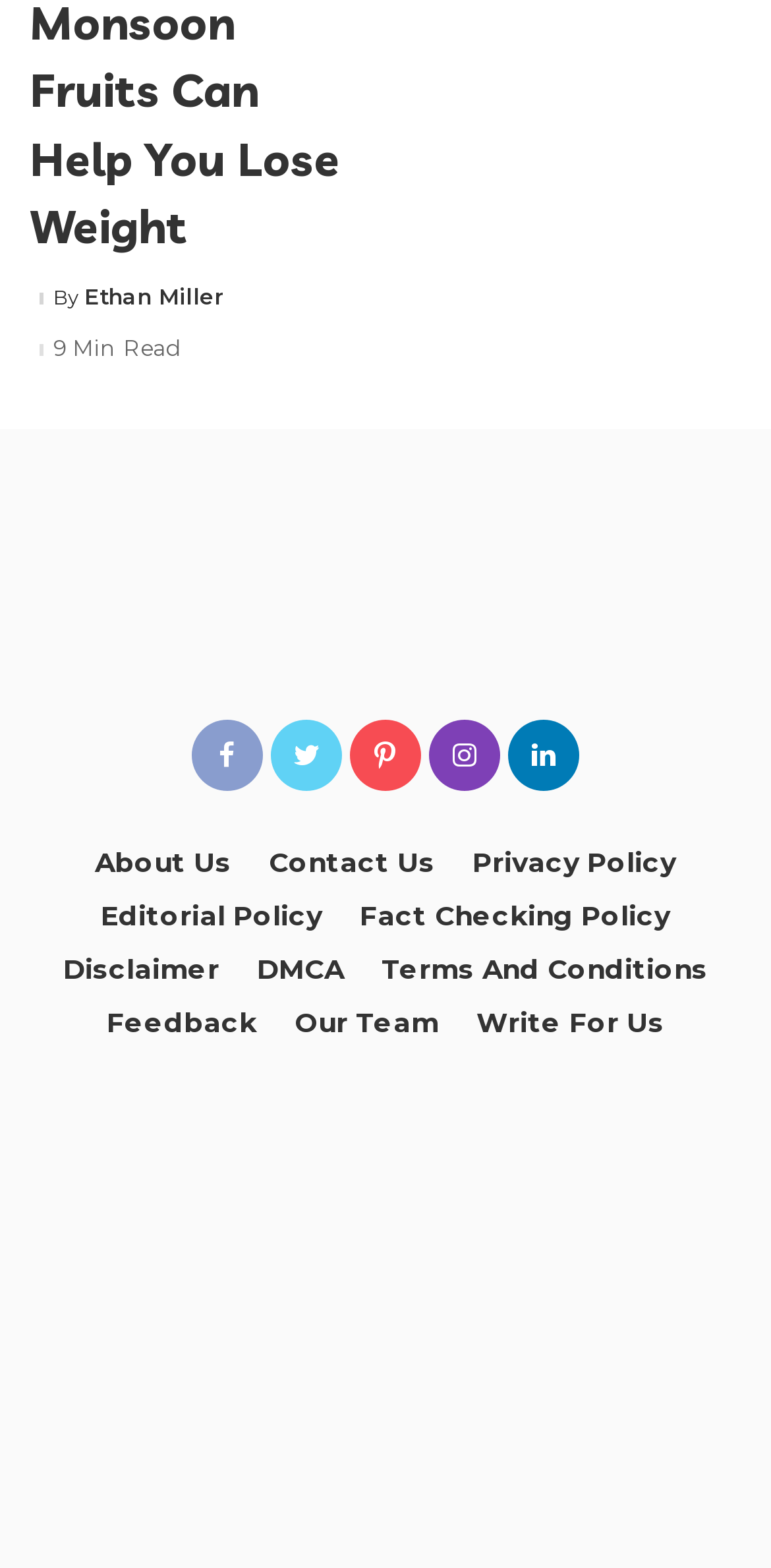Please locate the bounding box coordinates of the element that should be clicked to achieve the given instruction: "Read the article".

[0.038, 0.317, 0.962, 0.431]